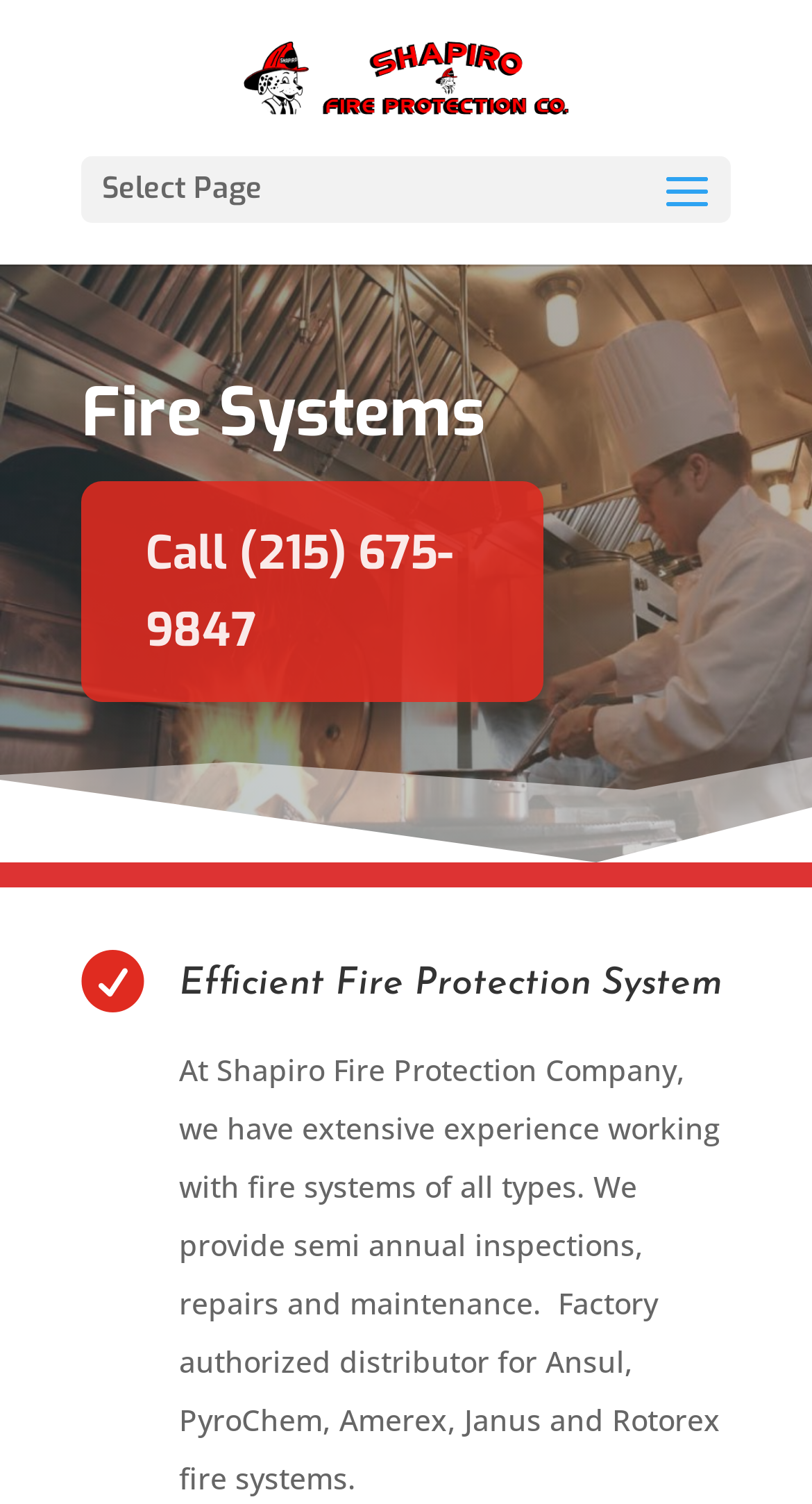Give a comprehensive overview of the webpage, including key elements.

The webpage is about fire systems, specifically Shapiro Fire Protection Co. At the top, there is a logo image of Shapiro Fire Protection Co. accompanied by a link with the same name, taking up about half of the top section. Below the logo, there is a dropdown menu labeled "Select Page" on the left side. 

On the right side of the top section, there is a heading that reads "Fire Systems" in a prominent font size. Below the heading, there is a call-to-action link with a phone number, "Call (215) 675-9847 5", which is accompanied by a small icon and a heading that reads "Efficient Fire Protection System". 

The main content of the webpage is a paragraph of text that describes the services provided by Shapiro Fire Protection Company, including semi-annual inspections, repairs, and maintenance of fire systems. The company is mentioned to be a factory-authorized distributor for several well-known fire system brands.